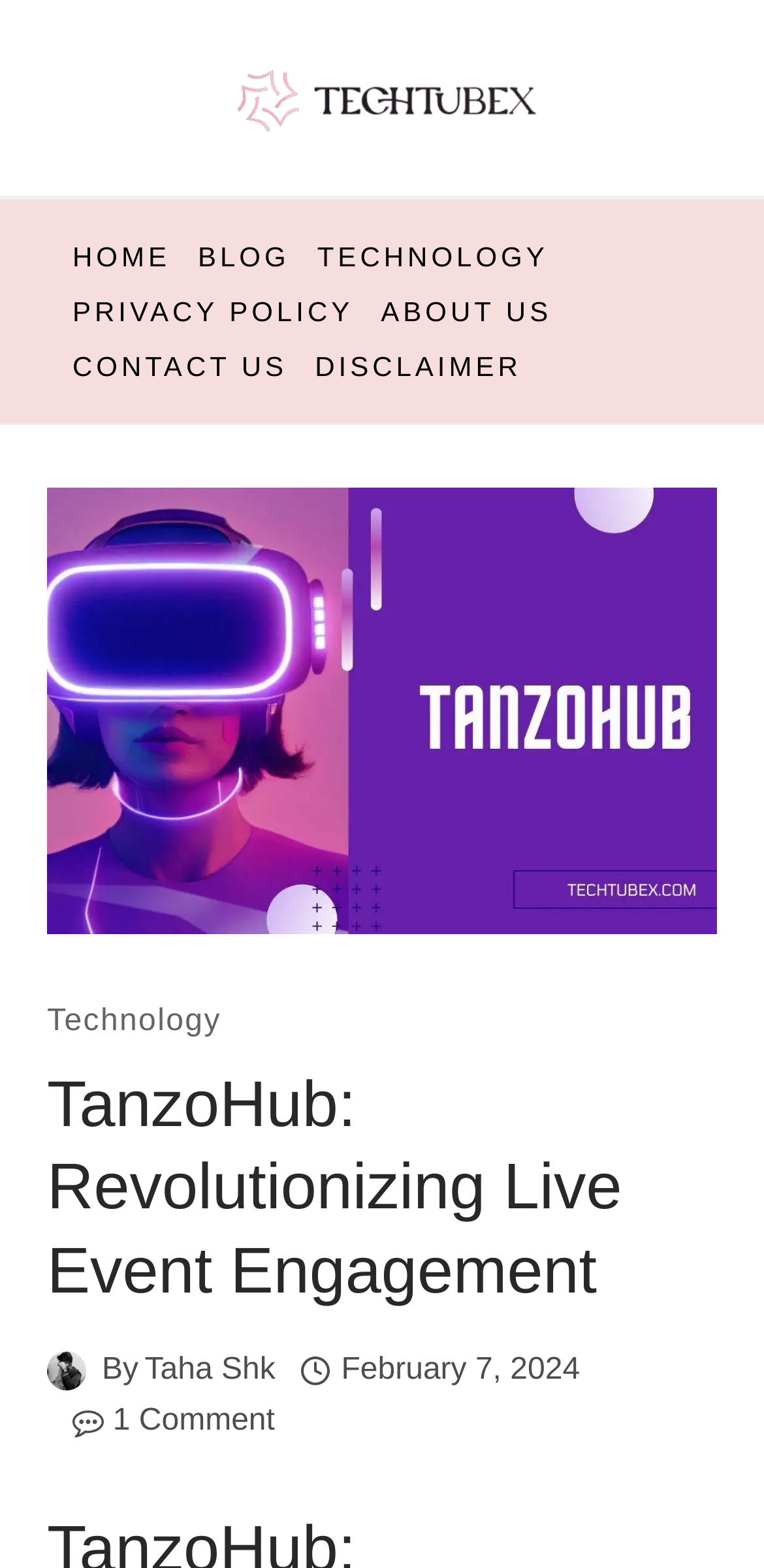Please determine the main heading text of this webpage.

TanzoHub: Revolutionizing Live Event Engagement